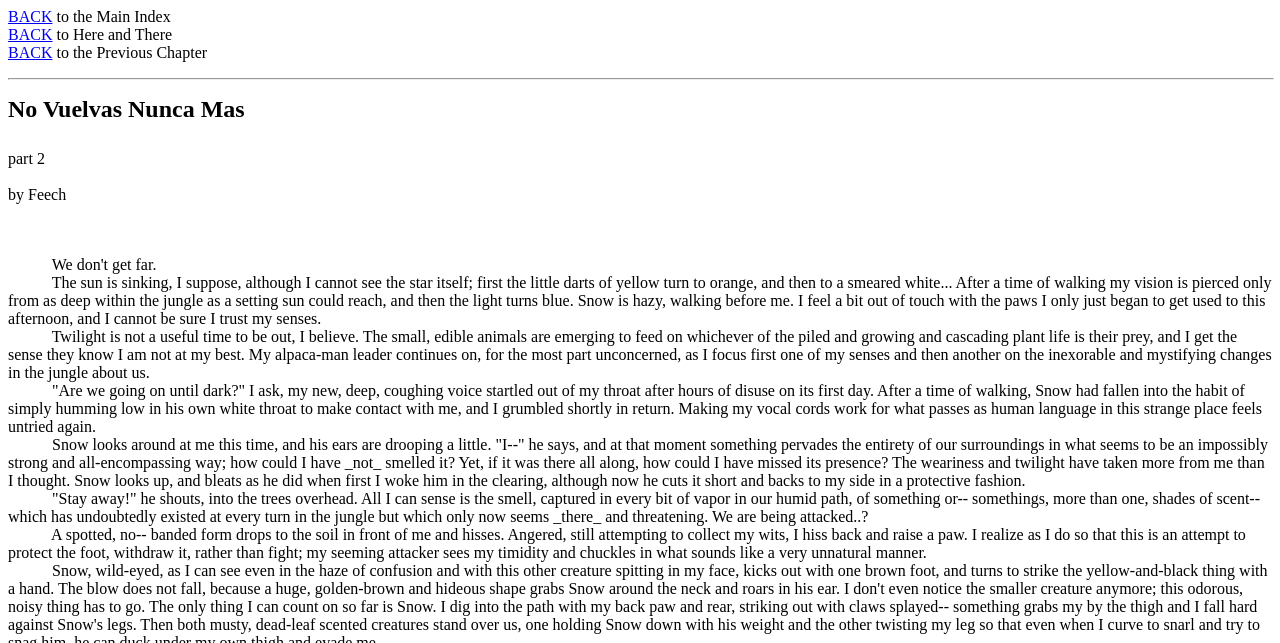Explain the webpage's design and content in an elaborate manner.

This webpage appears to be a chapter or part of a story, specifically "No Vuelvas Nunca Mas, Part 2" by Feech. At the top left corner, there are three "BACK" links, each accompanied by a brief description of where it leads: "to the Main Index", "to Here and There", and "to the Previous Chapter". 

Below these links, there is a horizontal separator line. The title "No Vuelvas Nunca Mas" is displayed prominently, followed by "part 2" and the author's name "Feech". 

The main content of the webpage consists of a series of paragraphs describing a scene in a jungle, where the protagonist is walking with an alpaca-man leader named Snow. The text describes the changing environment, the protagonist's senses, and their interactions with Snow. The paragraphs are interspersed with small images, likely decorative or separators.

There are six images in total, each located between the paragraphs, and they appear to be small and rectangular in shape. The images are not described, but they may be related to the jungle setting or the characters.

The story continues to unfold, describing the protagonist's experiences and interactions with Snow, including a tense moment when they sense a threat and Snow shouts at something in the trees. The webpage ends with a dramatic scene where a banded form drops in front of the protagonist, and they react defensively.